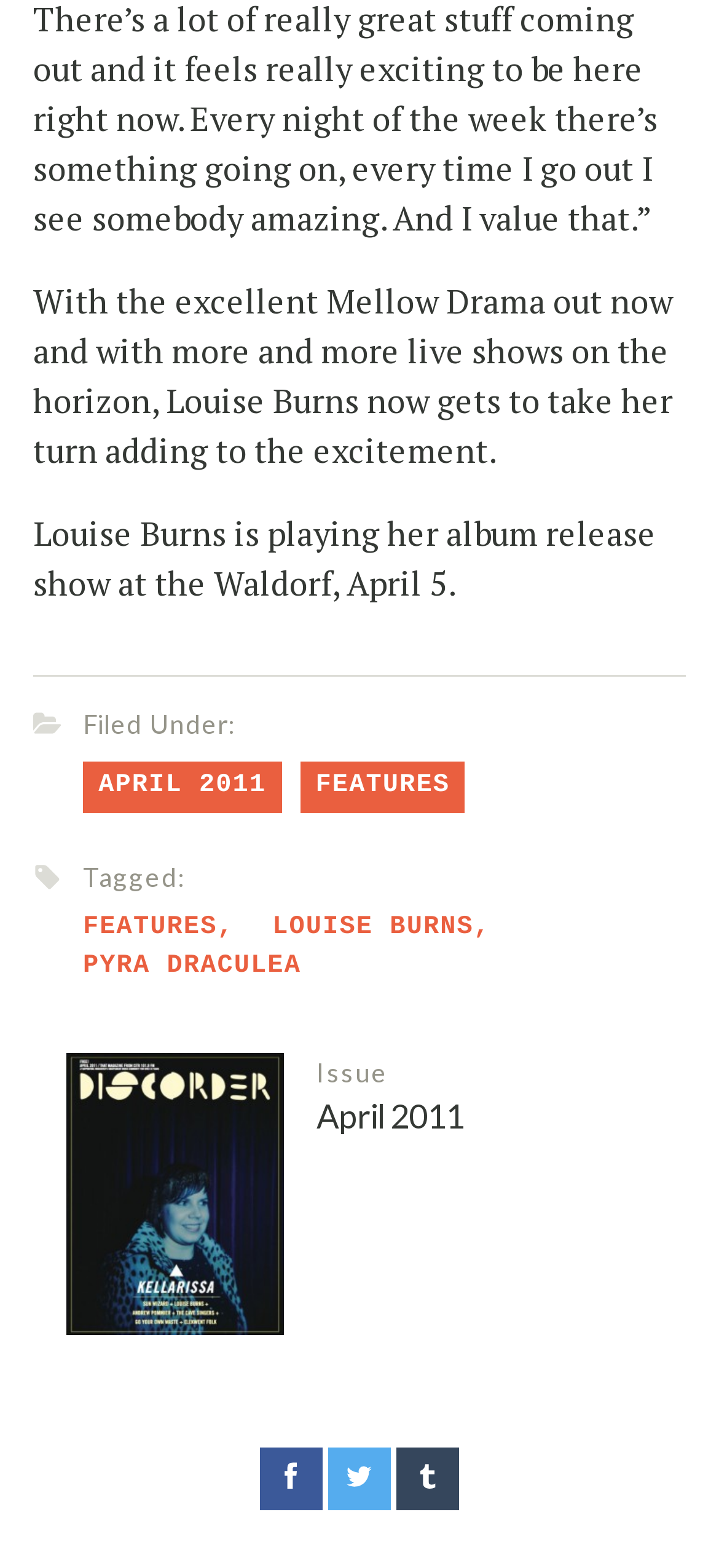Provide a one-word or short-phrase response to the question:
What is Louise Burns doing?

Releasing an album